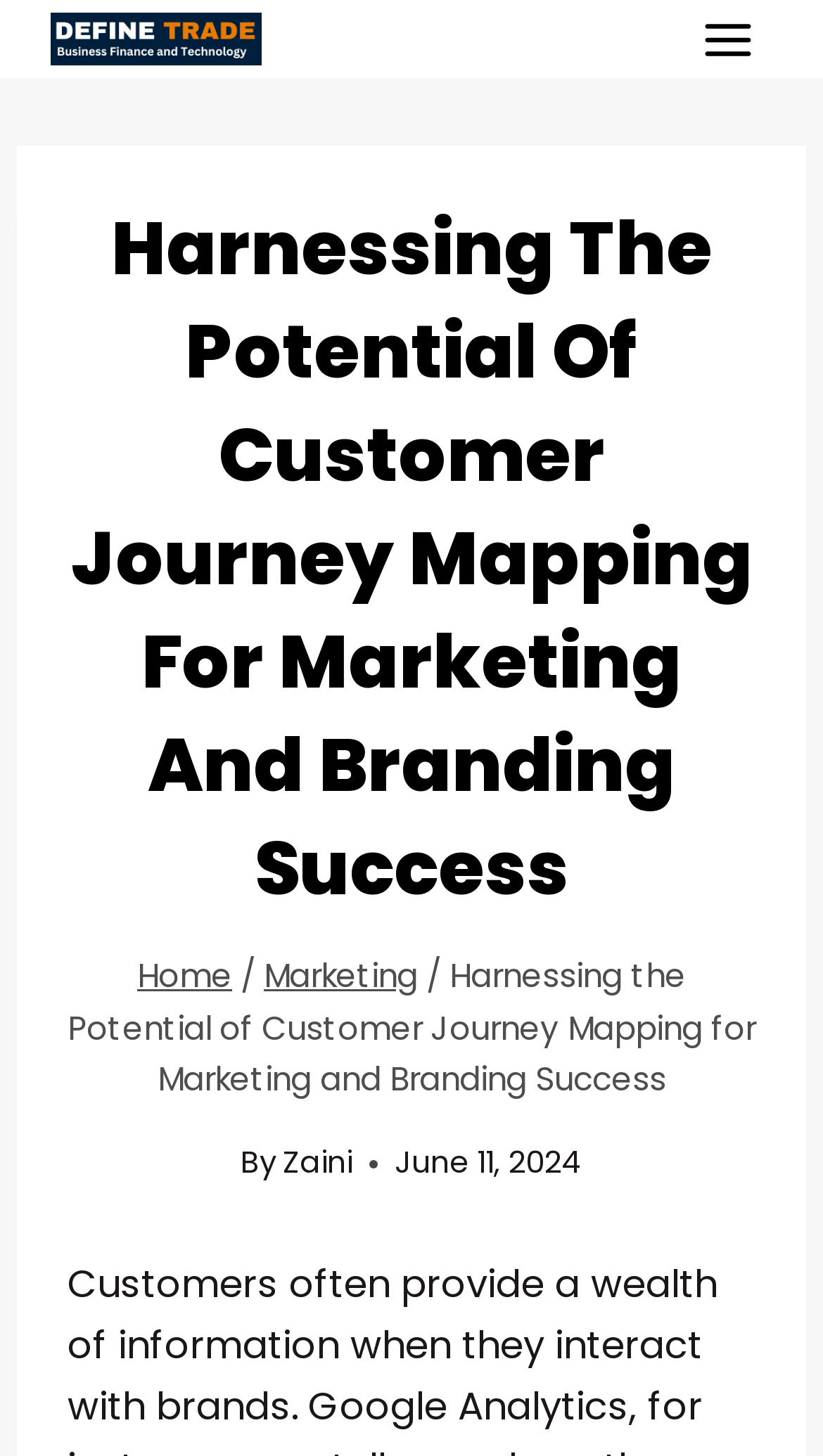What is the purpose of the button in the top right corner?
Refer to the image and provide a thorough answer to the question.

The purpose of the button in the top right corner can be determined by looking at its description 'Open menu' which suggests that it is used to open a menu.